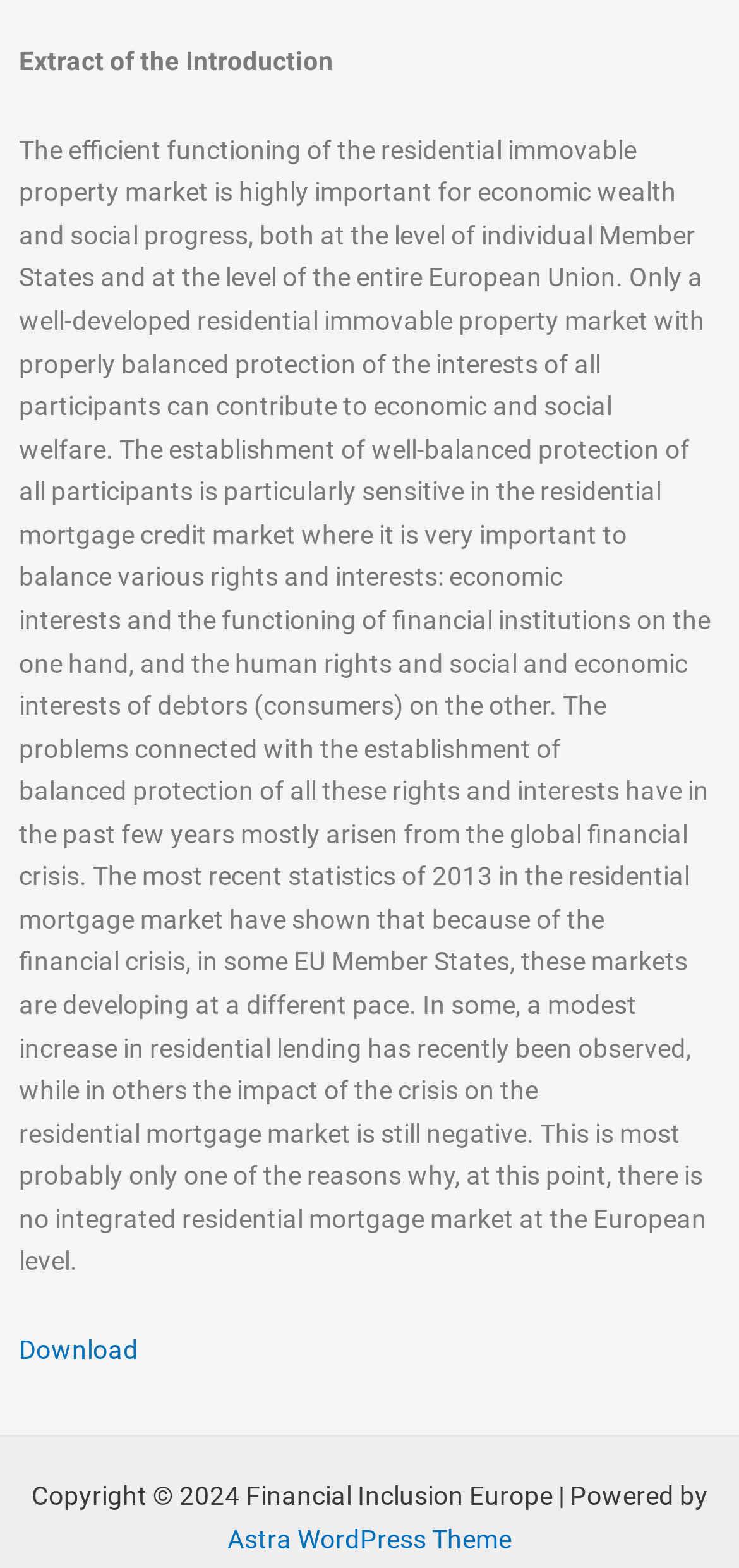What is the theme used to power this webpage?
Please answer the question with a single word or phrase, referencing the image.

Astra WordPress Theme